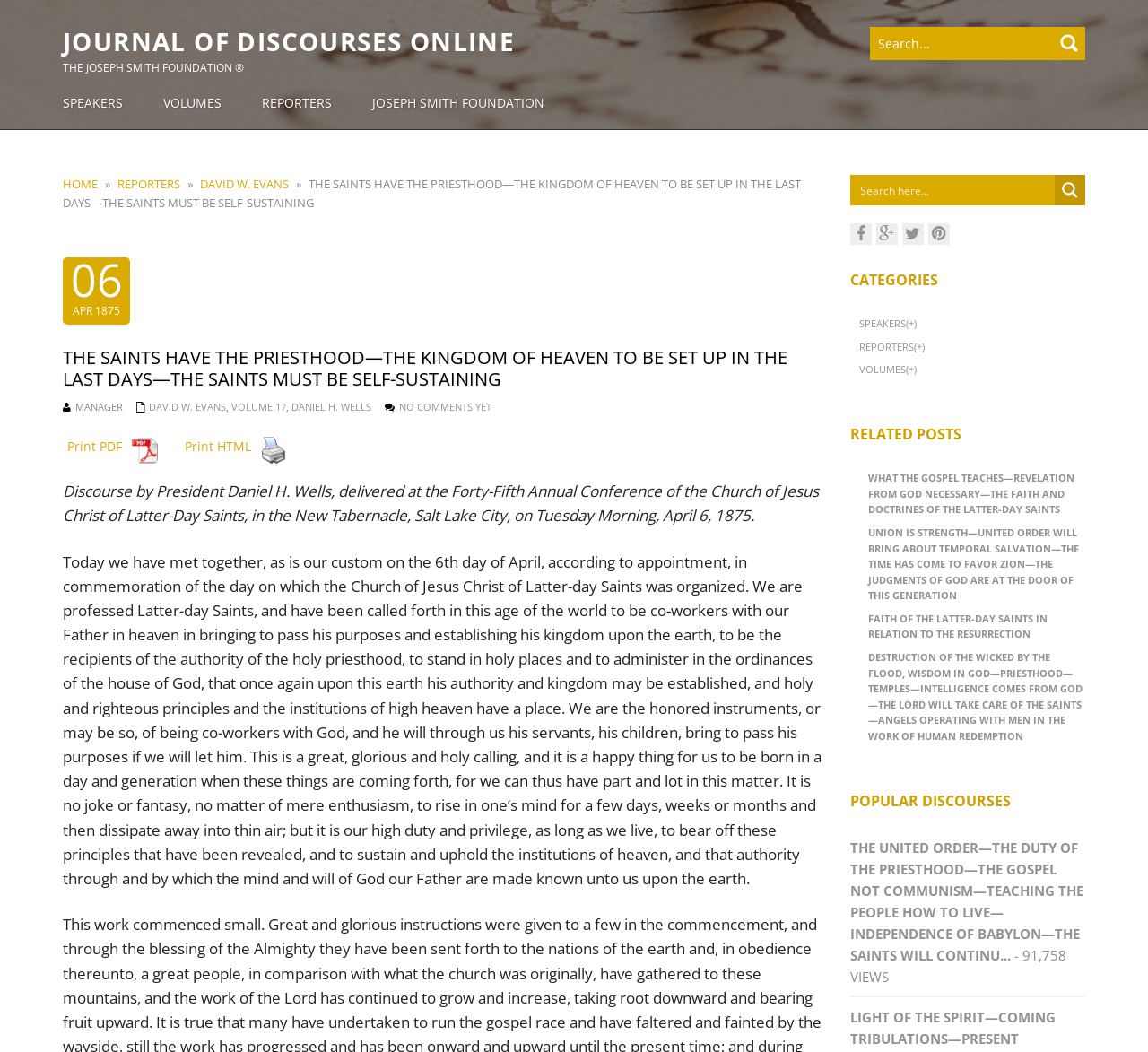Give a concise answer using one word or a phrase to the following question:
How many links are there under 'CATEGORIES'?

3